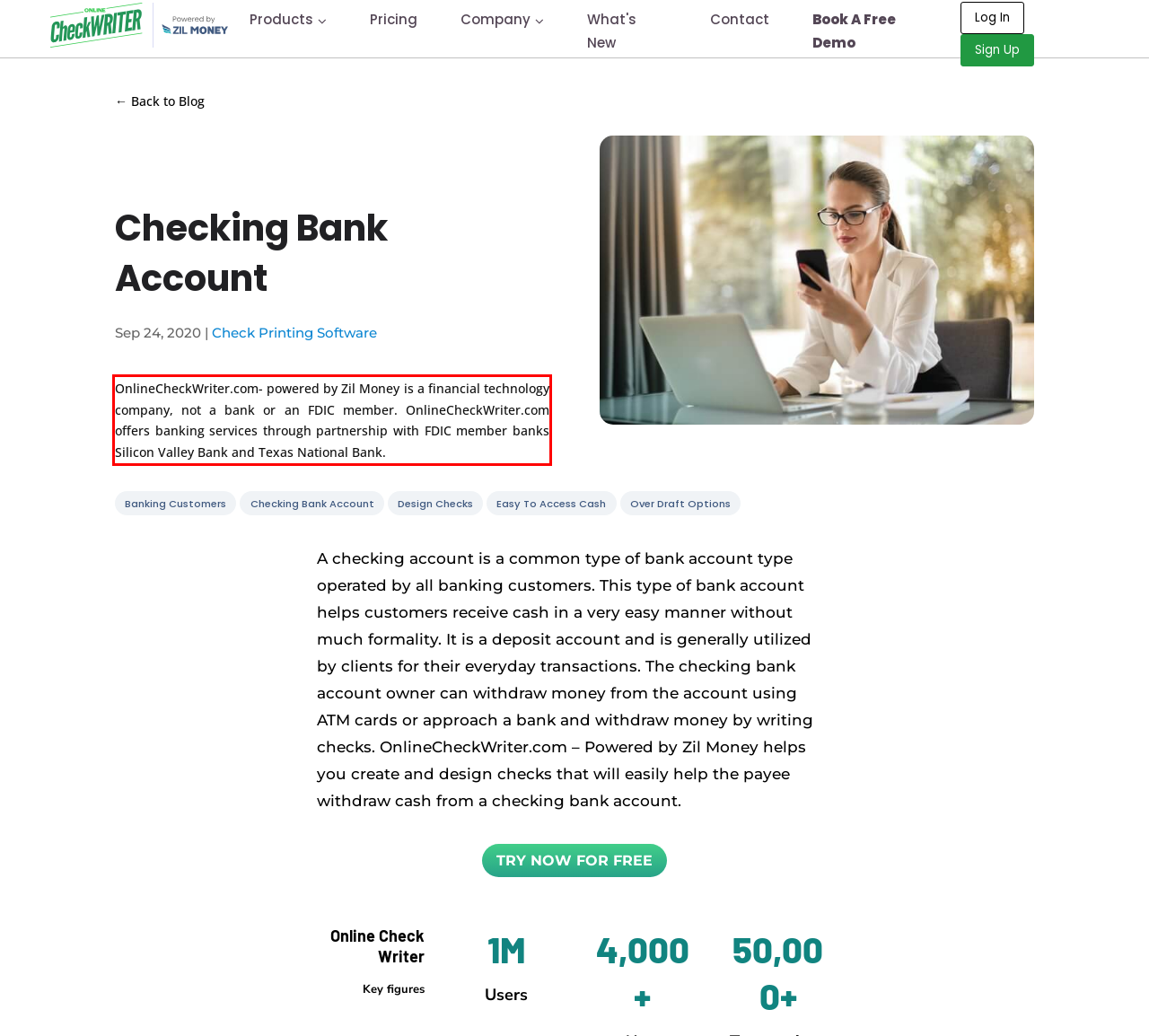You have a screenshot of a webpage where a UI element is enclosed in a red rectangle. Perform OCR to capture the text inside this red rectangle.

OnlineCheckWriter.com- powered by Zil Money is a financial technology company, not a bank or an FDIC member. OnlineCheckWriter.com offers banking services through partnership with FDIC member banks Silicon Valley Bank and Texas National Bank.